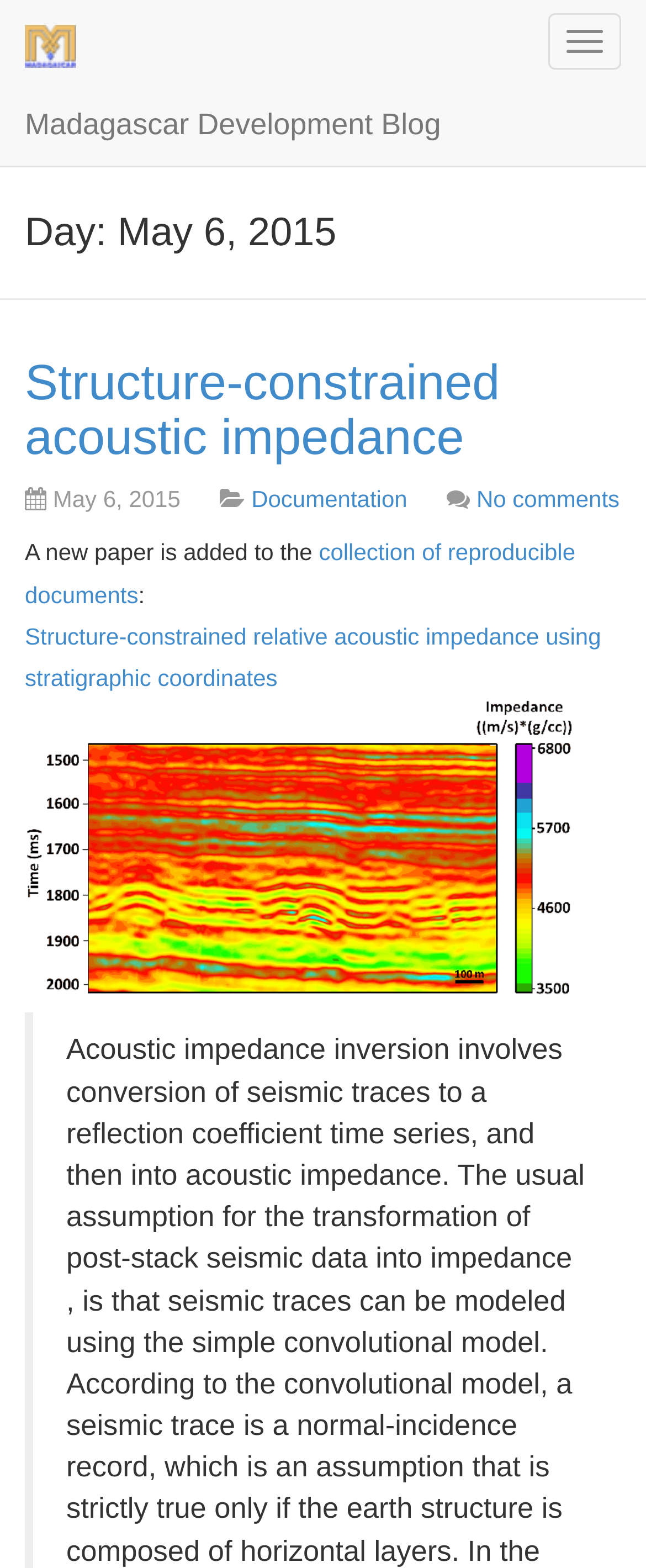Locate the bounding box coordinates of the area you need to click to fulfill this instruction: 'Read about Structure-constrained acoustic impedance'. The coordinates must be in the form of four float numbers ranging from 0 to 1: [left, top, right, bottom].

[0.038, 0.228, 0.774, 0.297]